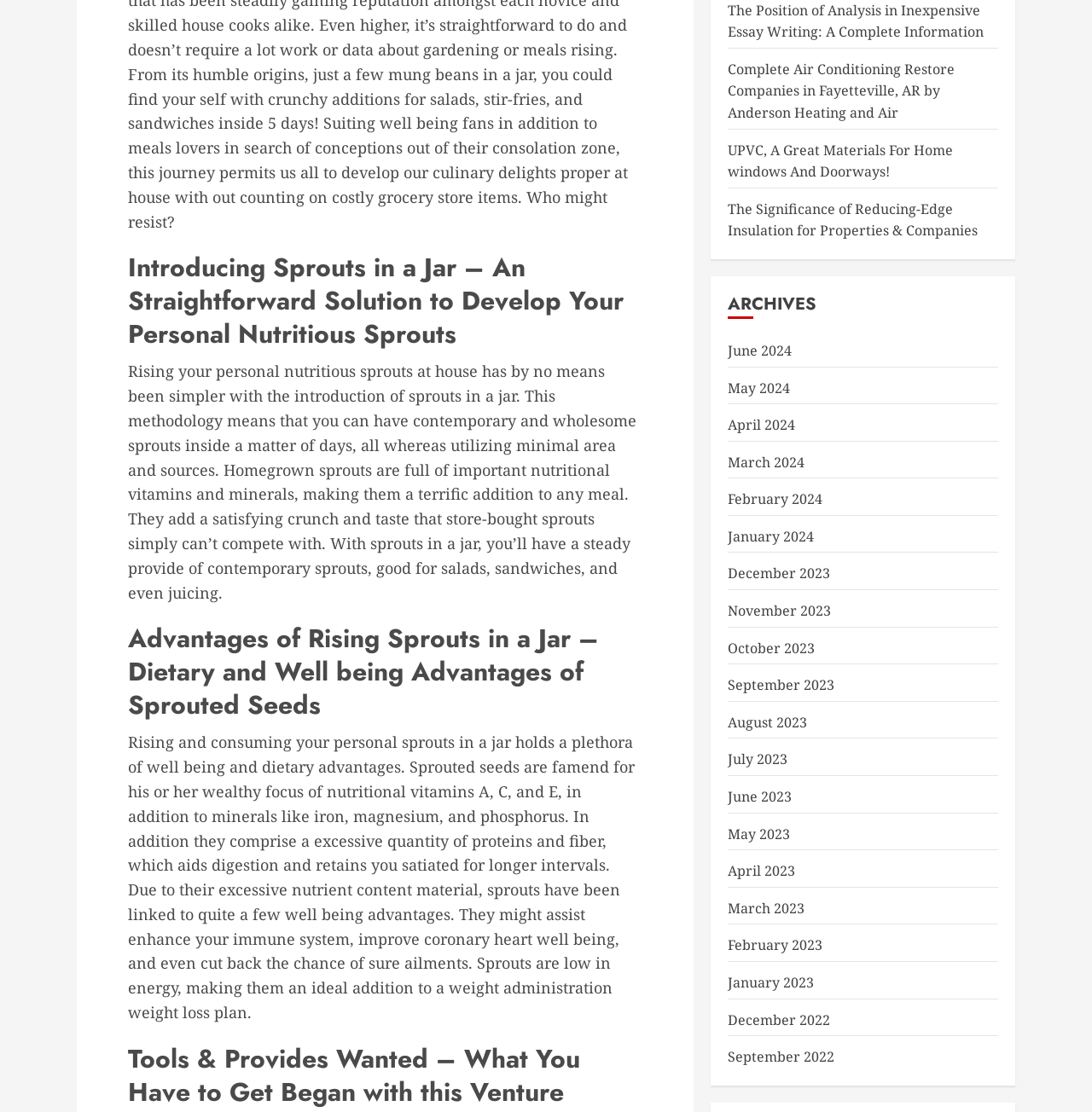Bounding box coordinates are specified in the format (top-left x, top-left y, bottom-right x, bottom-right y). All values are floating point numbers bounded between 0 and 1. Please provide the bounding box coordinate of the region this sentence describes: March 2023

[0.667, 0.808, 0.737, 0.826]